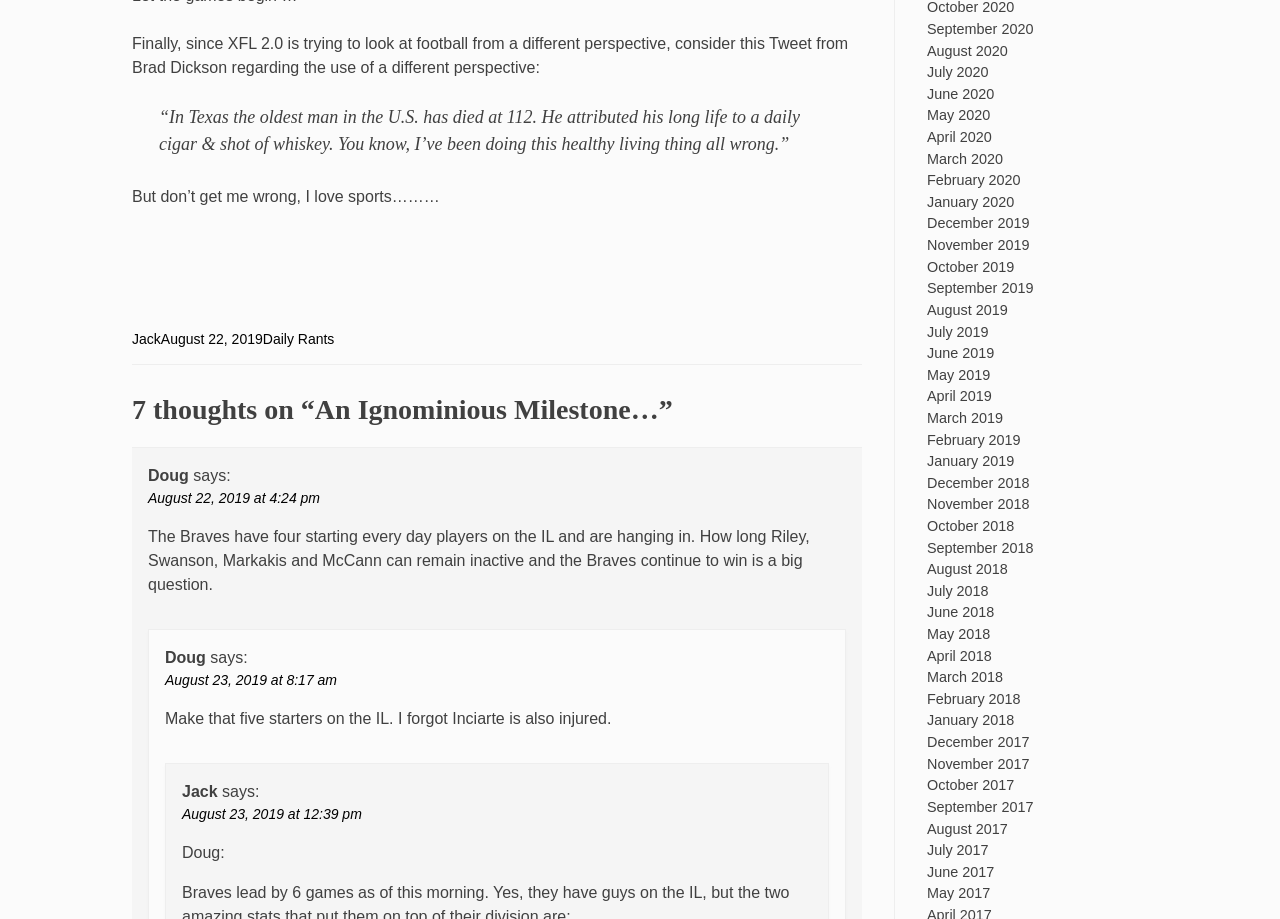Determine the bounding box coordinates of the clickable region to carry out the instruction: "Click on the 'September 2020' link".

[0.724, 0.023, 0.807, 0.04]